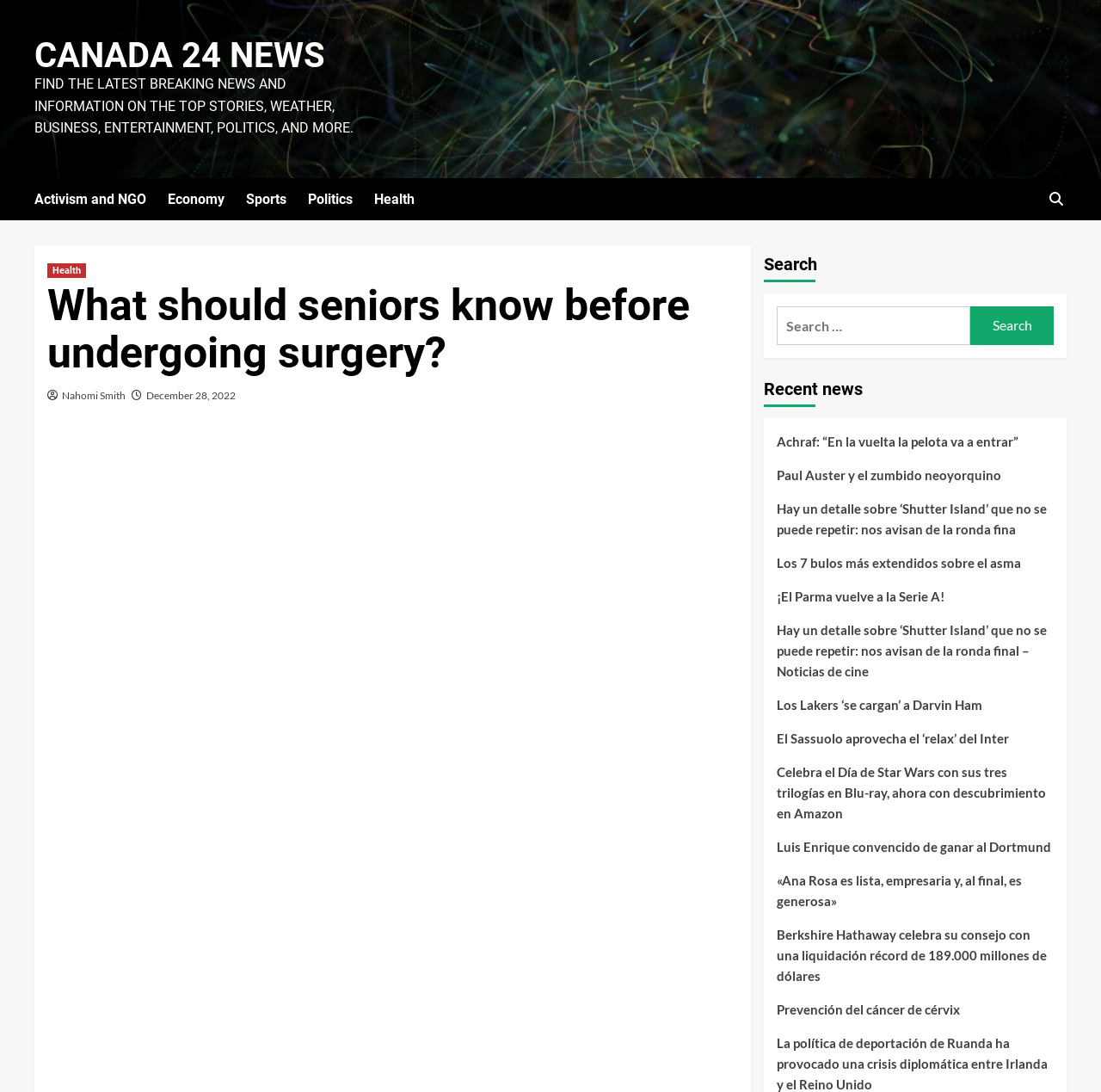Please identify the bounding box coordinates of the element on the webpage that should be clicked to follow this instruction: "Visit Canada 24 News homepage". The bounding box coordinates should be given as four float numbers between 0 and 1, formatted as [left, top, right, bottom].

[0.031, 0.032, 0.295, 0.069]